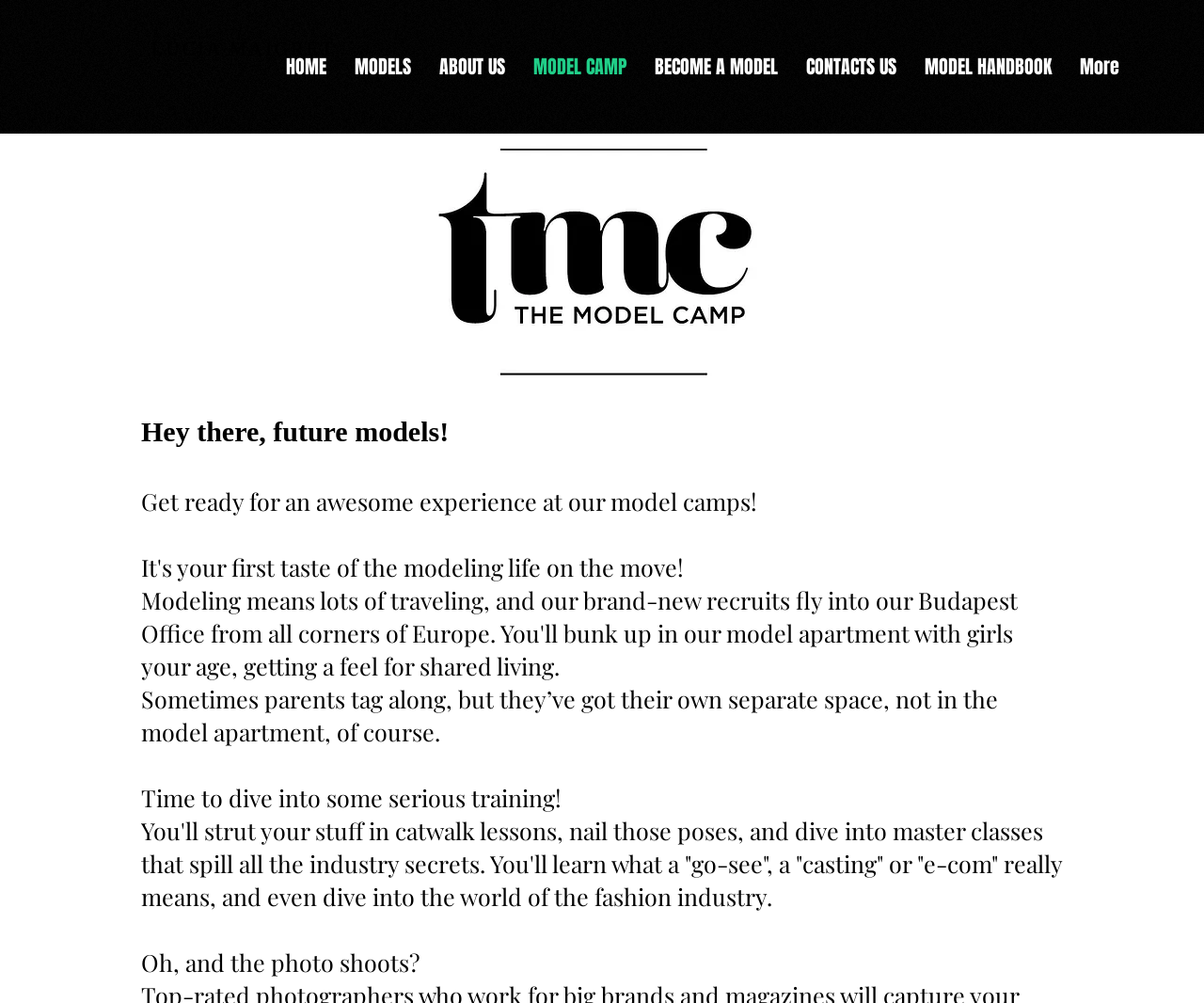Identify the bounding box coordinates for the UI element described as follows: MODEL HANDBOOK. Use the format (top-left x, top-left y, bottom-right x, bottom-right y) and ensure all values are floating point numbers between 0 and 1.

[0.756, 0.042, 0.885, 0.091]